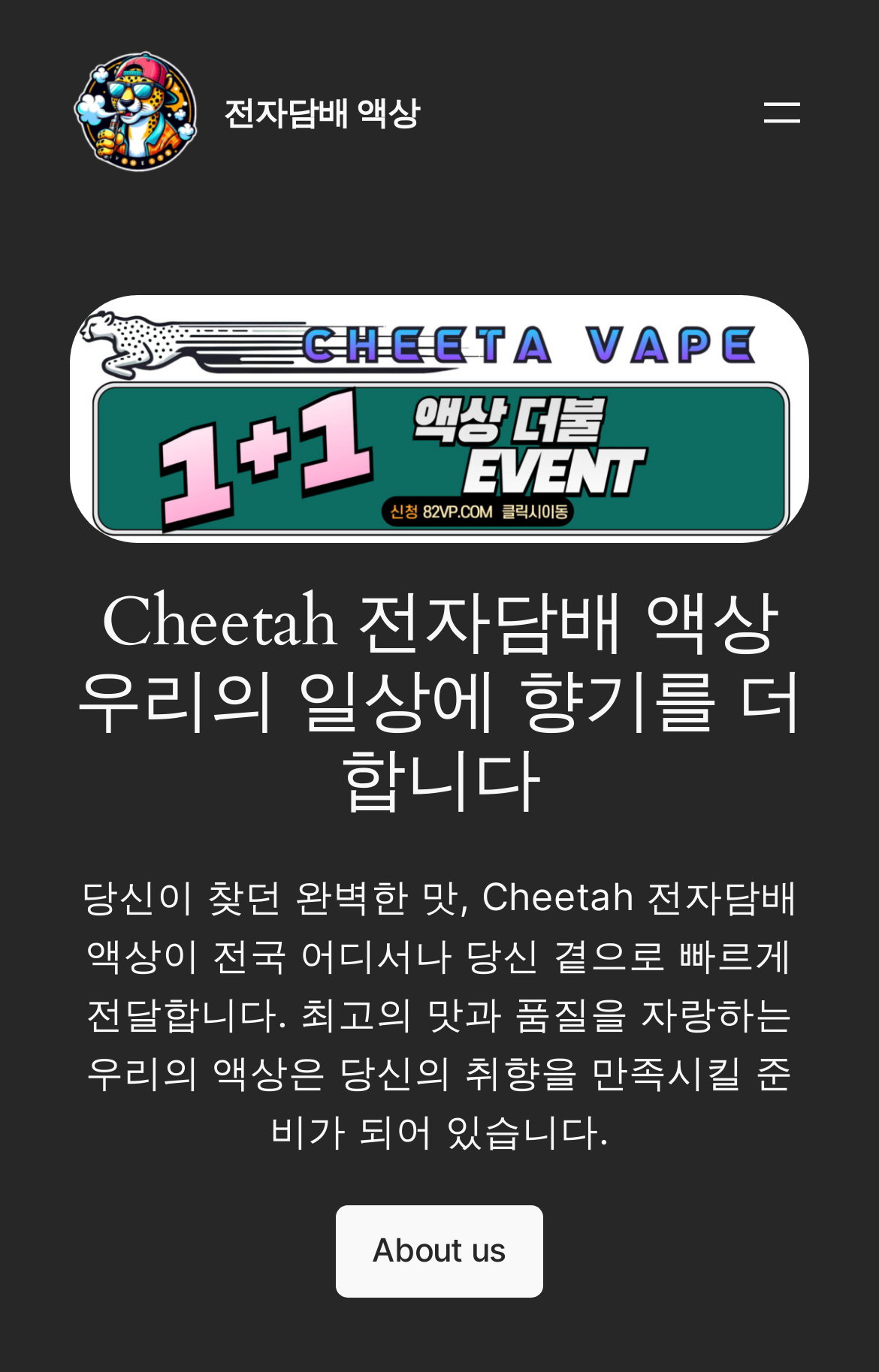Generate the main heading text from the webpage.

Cheetah 전자담배 액상
우리의 일상에 향기를 더합니다